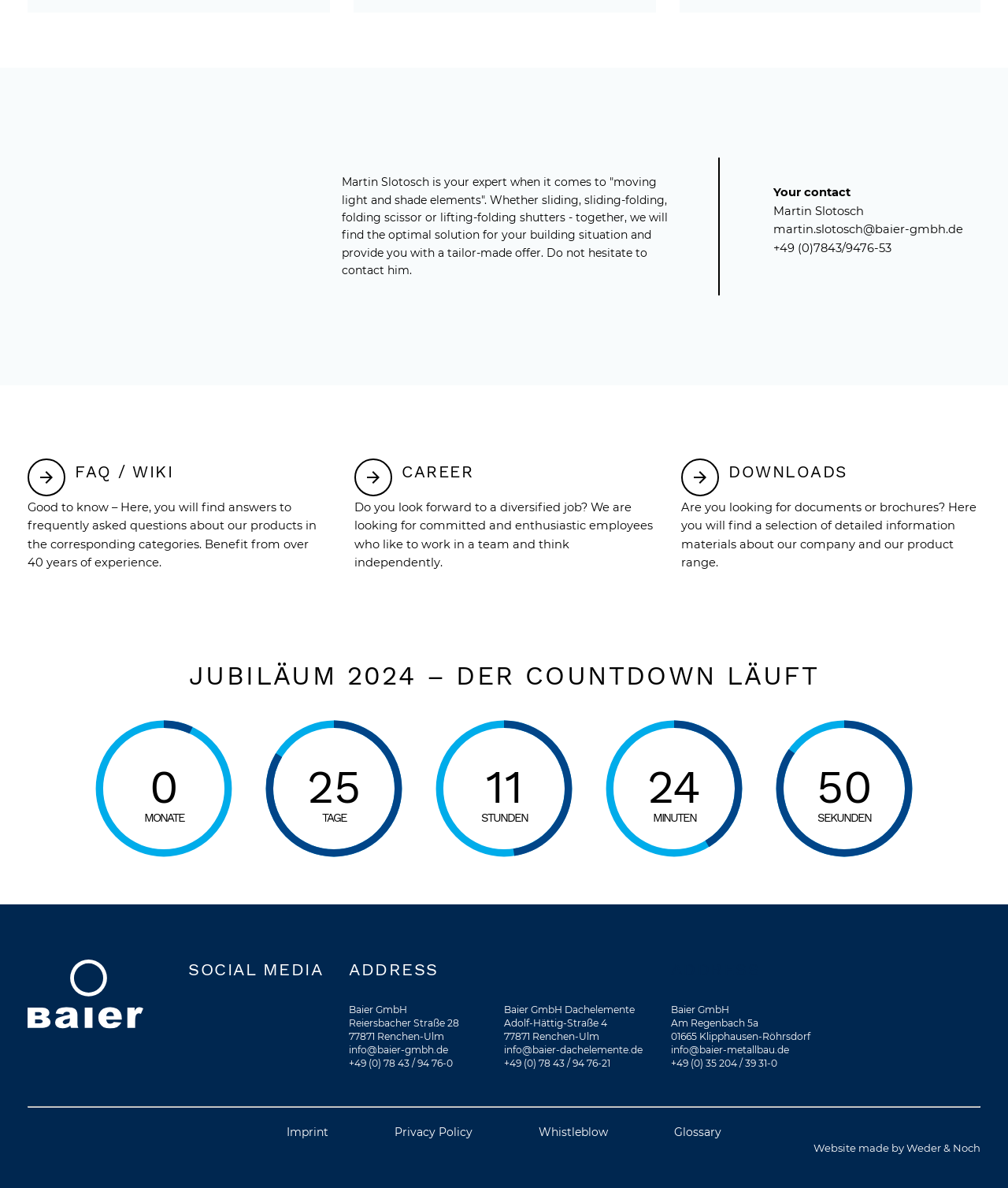Please identify the bounding box coordinates of the element I should click to complete this instruction: 'Download documents and brochures'. The coordinates should be given as four float numbers between 0 and 1, like this: [left, top, right, bottom].

[0.676, 0.389, 0.973, 0.482]